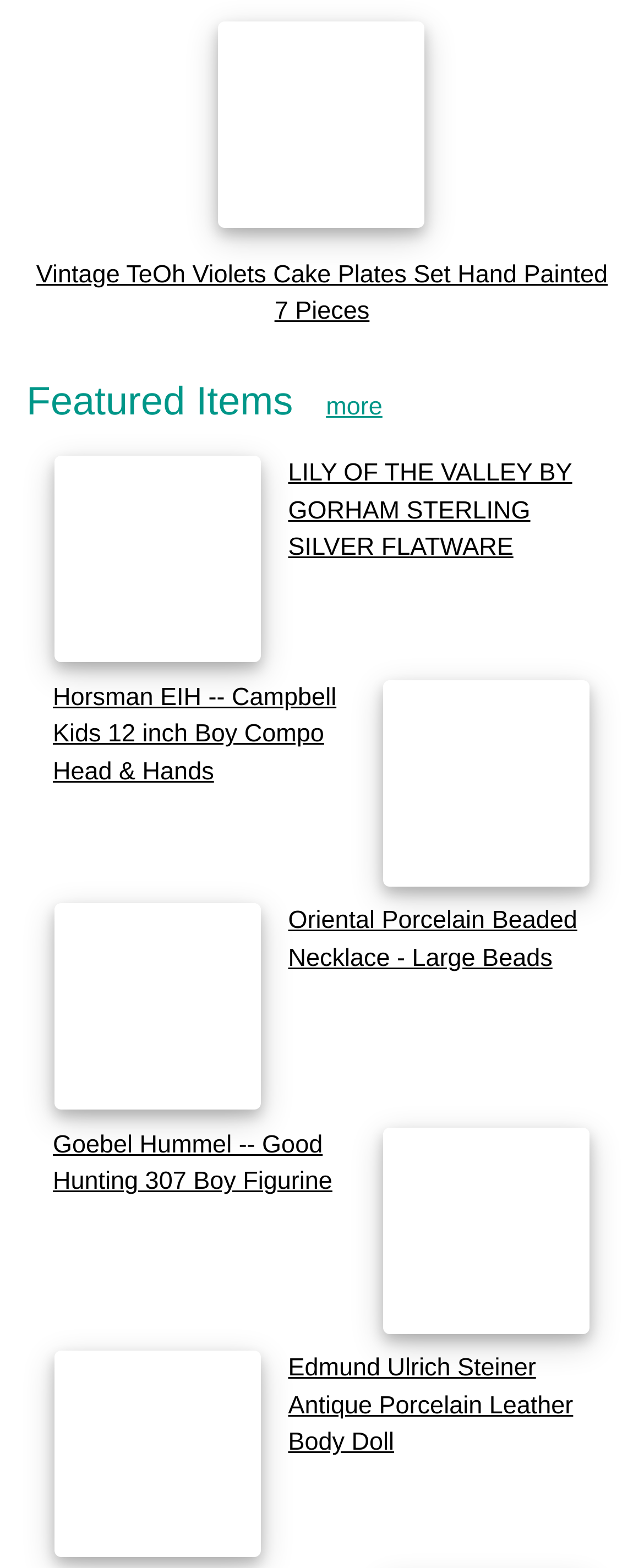Extract the bounding box coordinates for the UI element described as: "Menu".

None